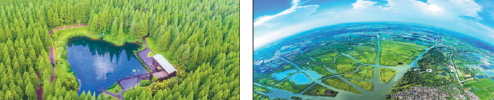Create an extensive caption that includes all significant details of the image.

The image features two stunning aerial views that highlight the beauty of natural landscapes in China. On the left, a serene pond is nestled amid vibrant green forests, showcasing the tranquility of nature. The surrounding trees create a lush, inviting atmosphere, ideal for relaxation and reflection. On the right, a panoramic view reveals the expansive wetlands and agricultural fields of the Dongtai Yellow Sea Forest Park, illustrating the harmonious blend of water and land. This area is known for its ecological significance and biodiversity, providing a crucial habitat for various wildlife species. Collectively, these images represent the rich natural heritage and ecological efforts found in the region, emphasizing the importance of conservation and sustainable tourism.